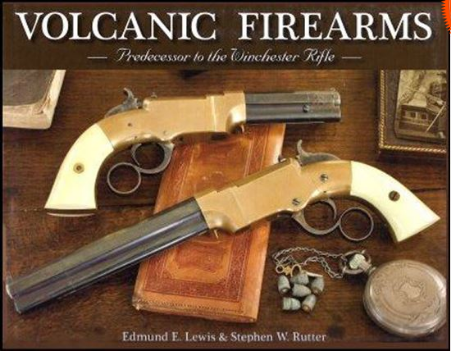Who are the authors of the book?
Provide an in-depth and detailed explanation in response to the question.

The caption explicitly states that the book is authored by Edmund E. Lewis and Stephen W. Rutter, which allows us to identify the authors of the book.